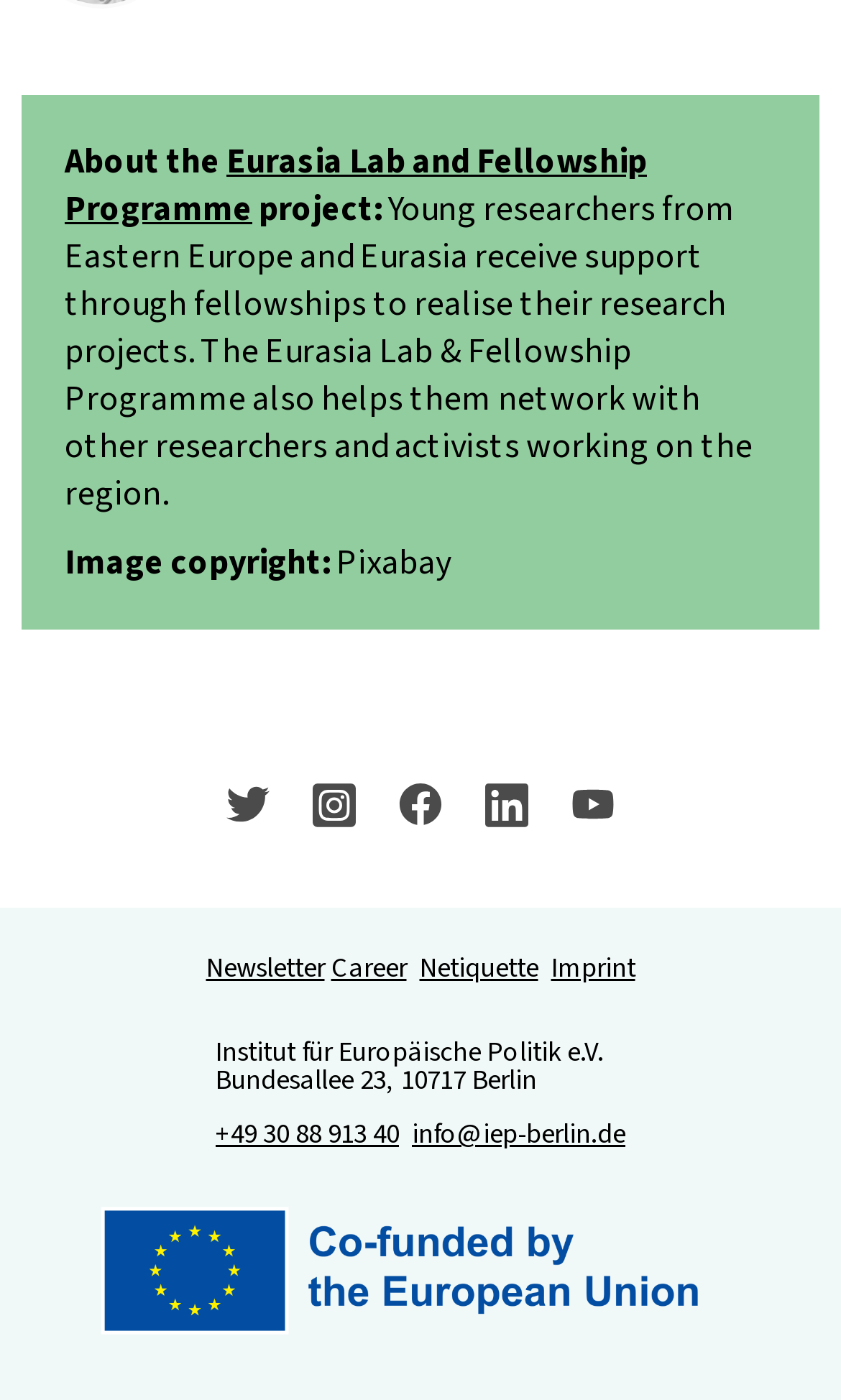Determine the bounding box coordinates of the region I should click to achieve the following instruction: "Subscribe to the Newsletter". Ensure the bounding box coordinates are four float numbers between 0 and 1, i.e., [left, top, right, bottom].

[0.245, 0.678, 0.386, 0.706]